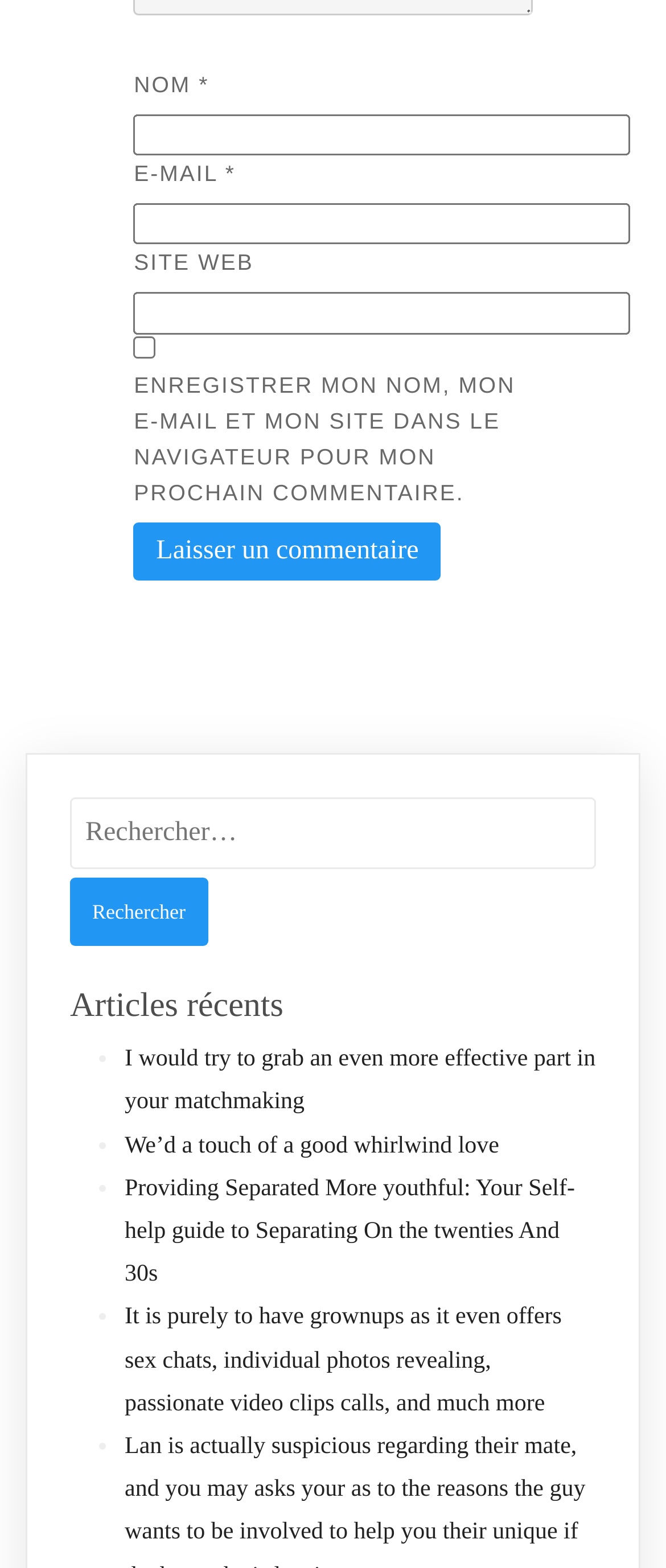Using the webpage screenshot and the element description parent_node: Rechercher : name="s" placeholder="Rechercher…", determine the bounding box coordinates. Specify the coordinates in the format (top-left x, top-left y, bottom-right x, bottom-right y) with values ranging from 0 to 1.

[0.105, 0.509, 0.895, 0.555]